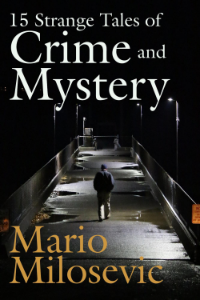What is the atmosphere of the pathway?
Provide an in-depth and detailed explanation in response to the question.

The solitary figure is walking on a pathway that is surrounded by stark contrasts of light and shadow, which creates a dimly lit atmosphere.